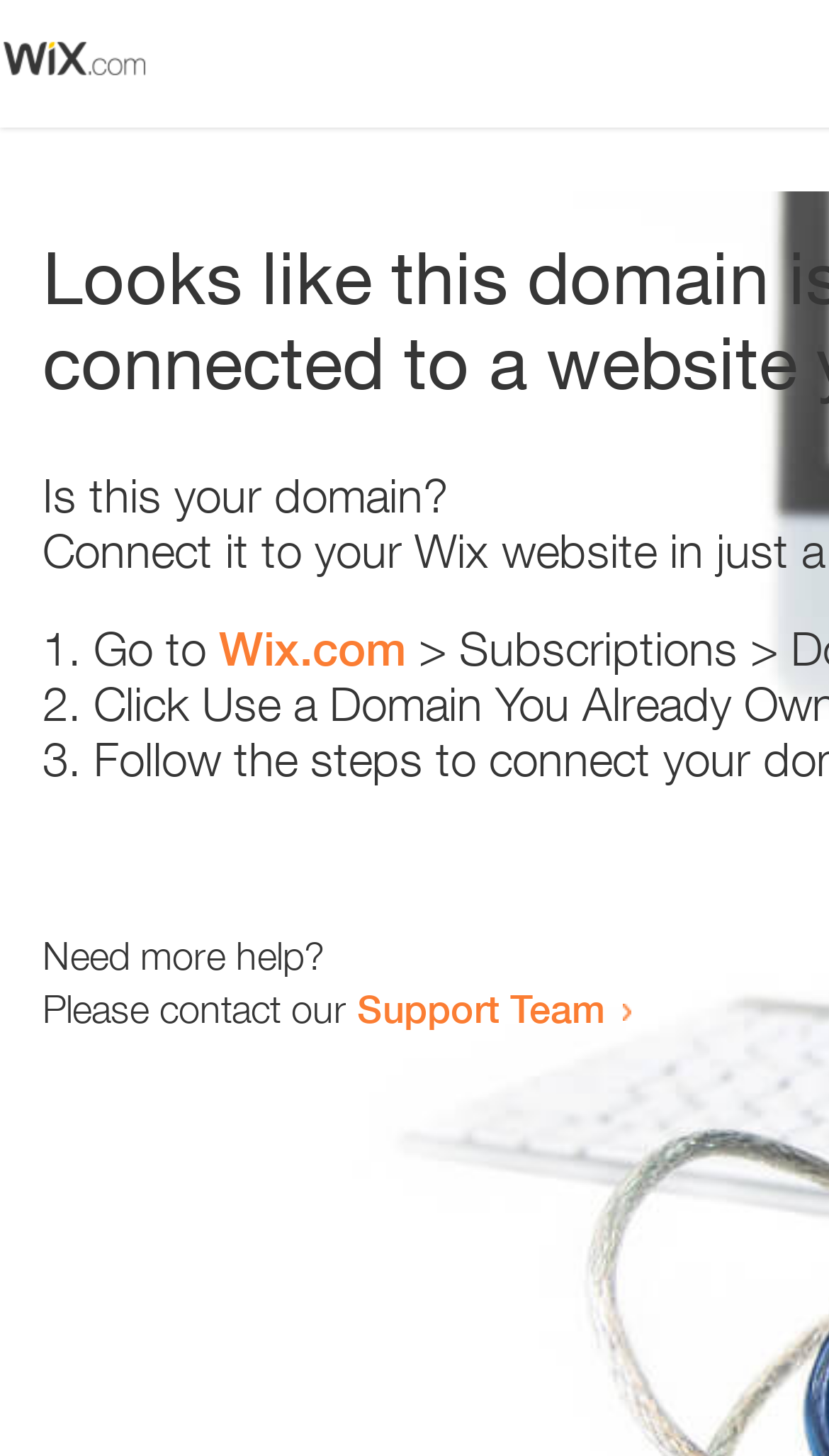Give the bounding box coordinates for this UI element: "Support Team". The coordinates should be four float numbers between 0 and 1, arranged as [left, top, right, bottom].

[0.431, 0.676, 0.731, 0.708]